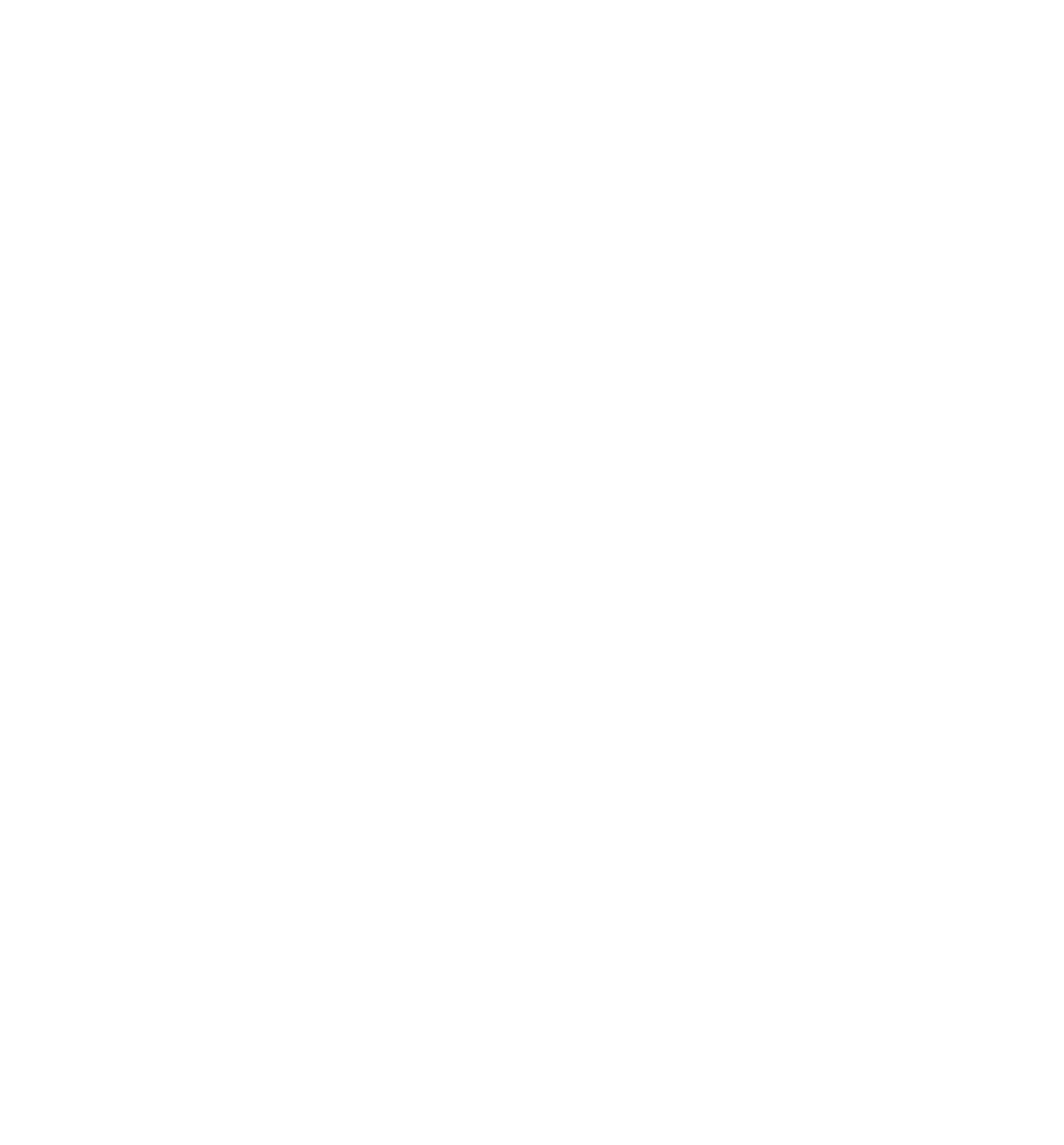Please determine the bounding box coordinates for the element that should be clicked to follow these instructions: "Click on the link '2'".

[0.283, 0.38, 0.305, 0.41]